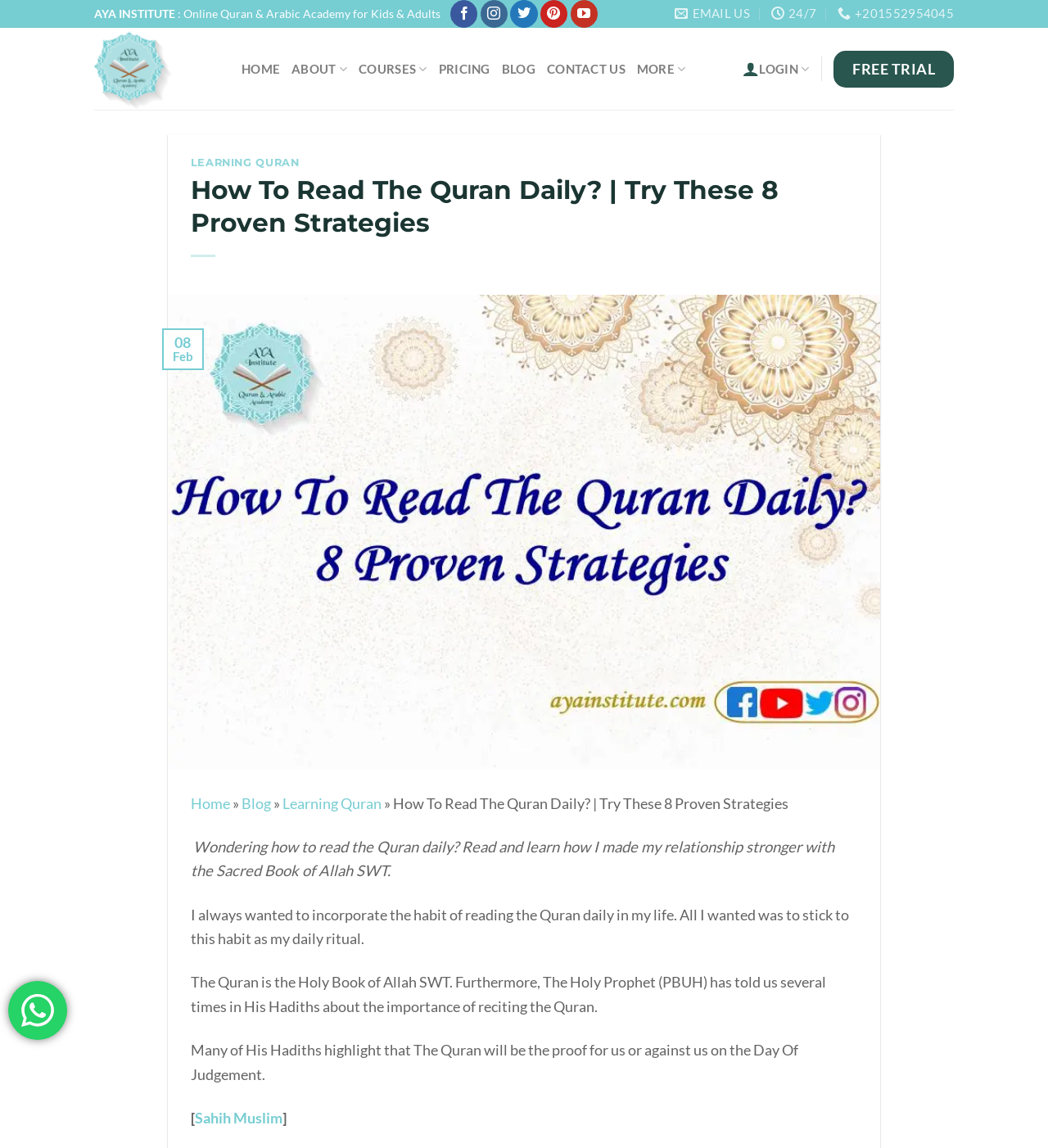Provide the bounding box coordinates for the specified HTML element described in this description: "Sahih Muslim". The coordinates should be four float numbers ranging from 0 to 1, in the format [left, top, right, bottom].

[0.186, 0.966, 0.269, 0.981]